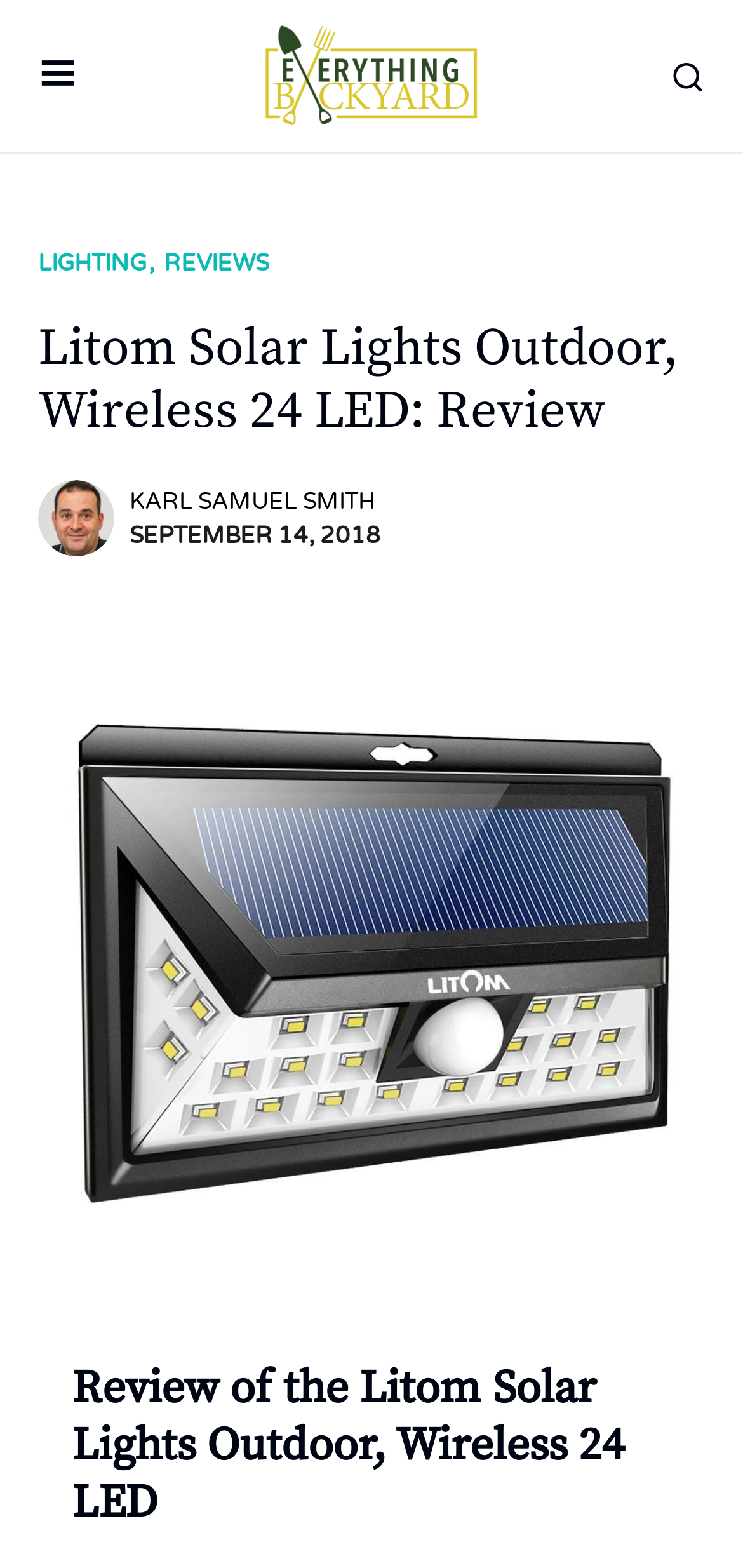Using the element description: "parent_node: KARL SAMUEL SMITH", determine the bounding box coordinates. The coordinates should be in the format [left, top, right, bottom], with values between 0 and 1.

[0.051, 0.307, 0.154, 0.355]